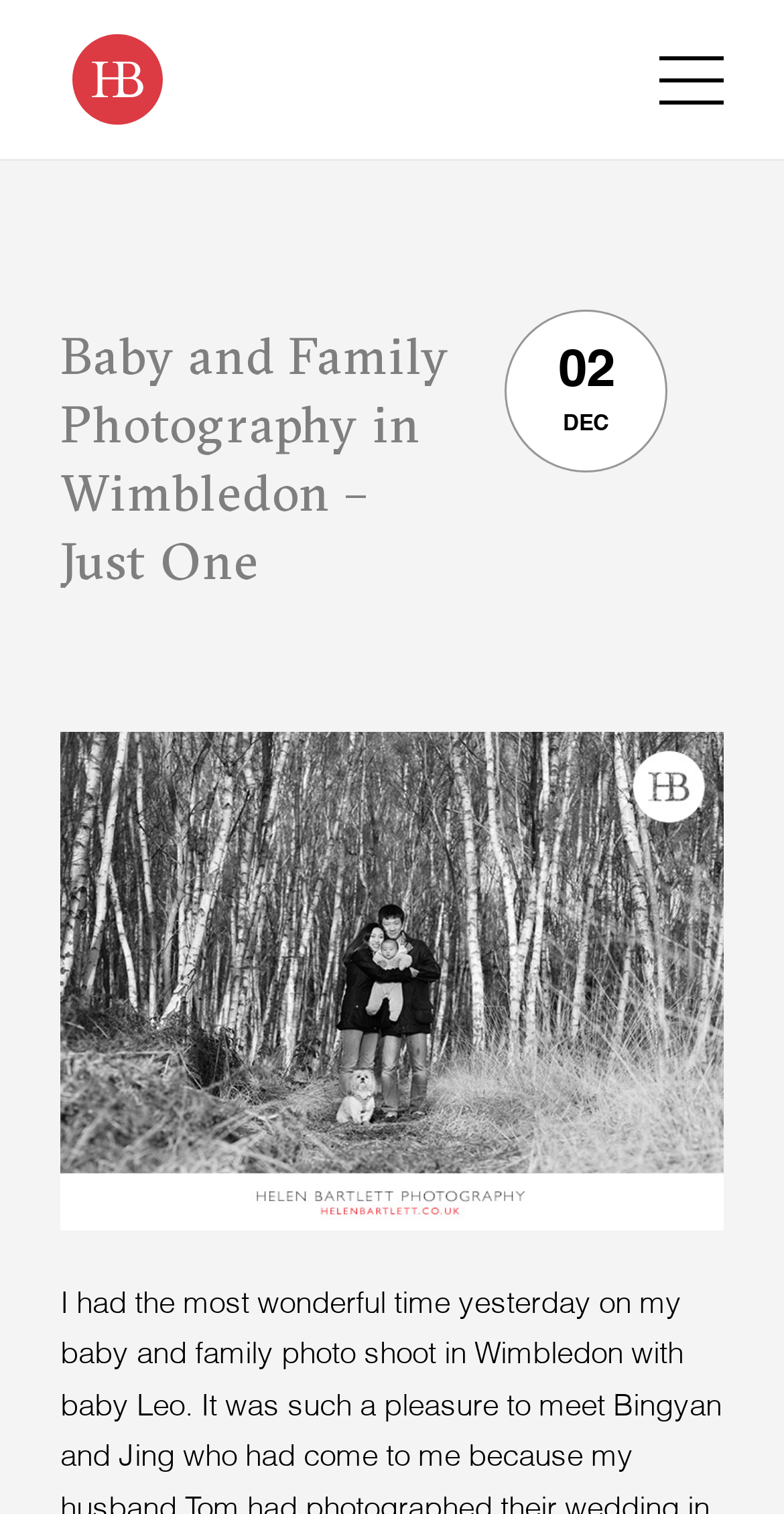What is the month of the photography session?
Please provide a single word or phrase as your answer based on the image.

December